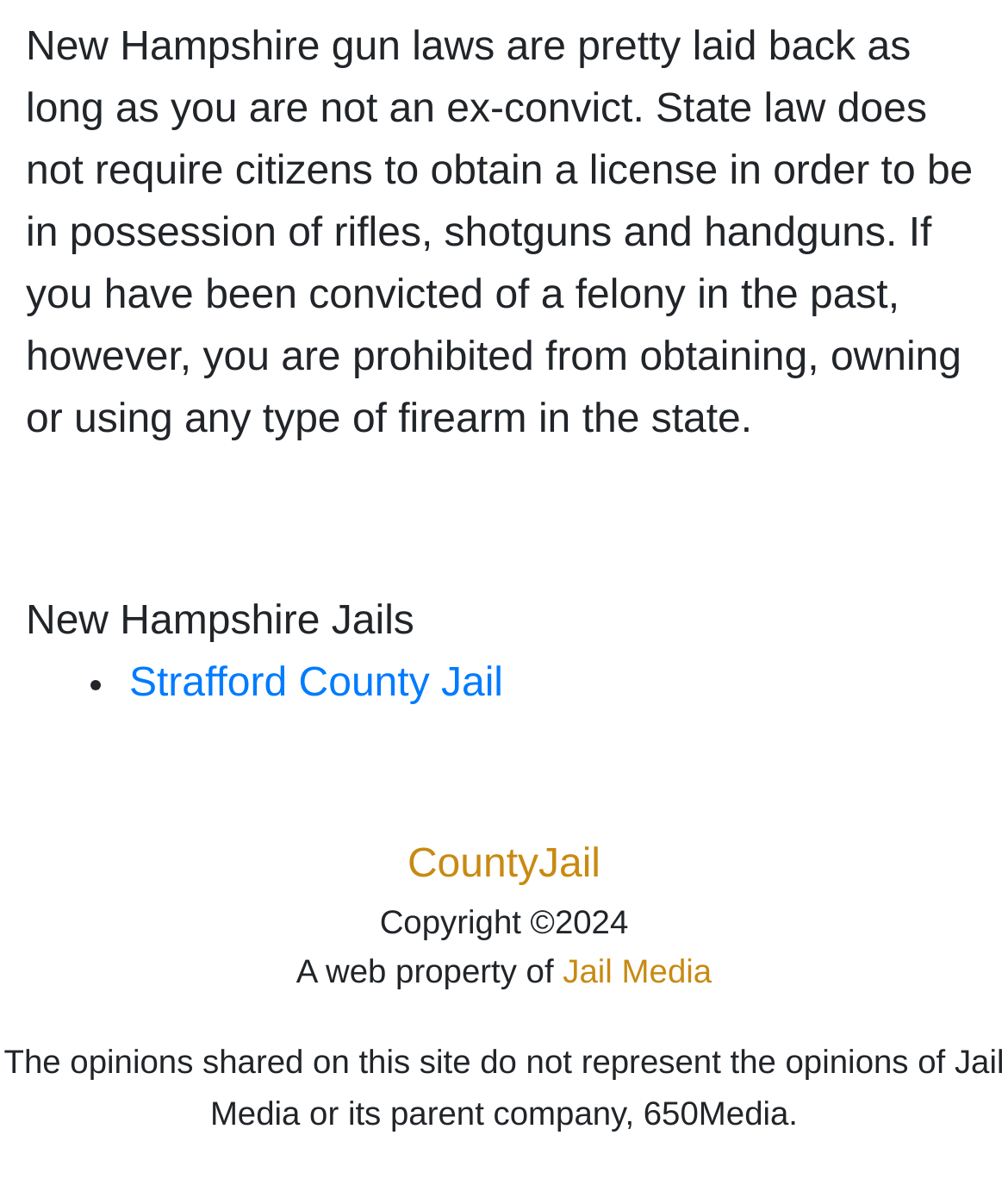Analyze the image and give a detailed response to the question:
Who owns the website Jail Media?

The website Jail Media is owned by 650Media, as indicated by the static text at the bottom of the page, which states that the opinions shared on the site do not represent the opinions of Jail Media or its parent company, 650Media.